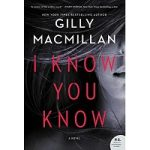Illustrate the scene in the image with a detailed description.

The image features the book cover of "I Know You Know," a gripping novel by bestselling author Gilly Macmillan. The cover exudes a dark and suspenseful atmosphere, highlighted by a stark black background and the bold, prominent title in vivid red lettering. The author's name appears at the top in a contrasting white font. The design includes an intriguing visual element, suggesting themes of mystery and psychological tension that often characterize Macmillan's writing. This book is positioned as a captivating read for fans of thrillers and psychological dramas.